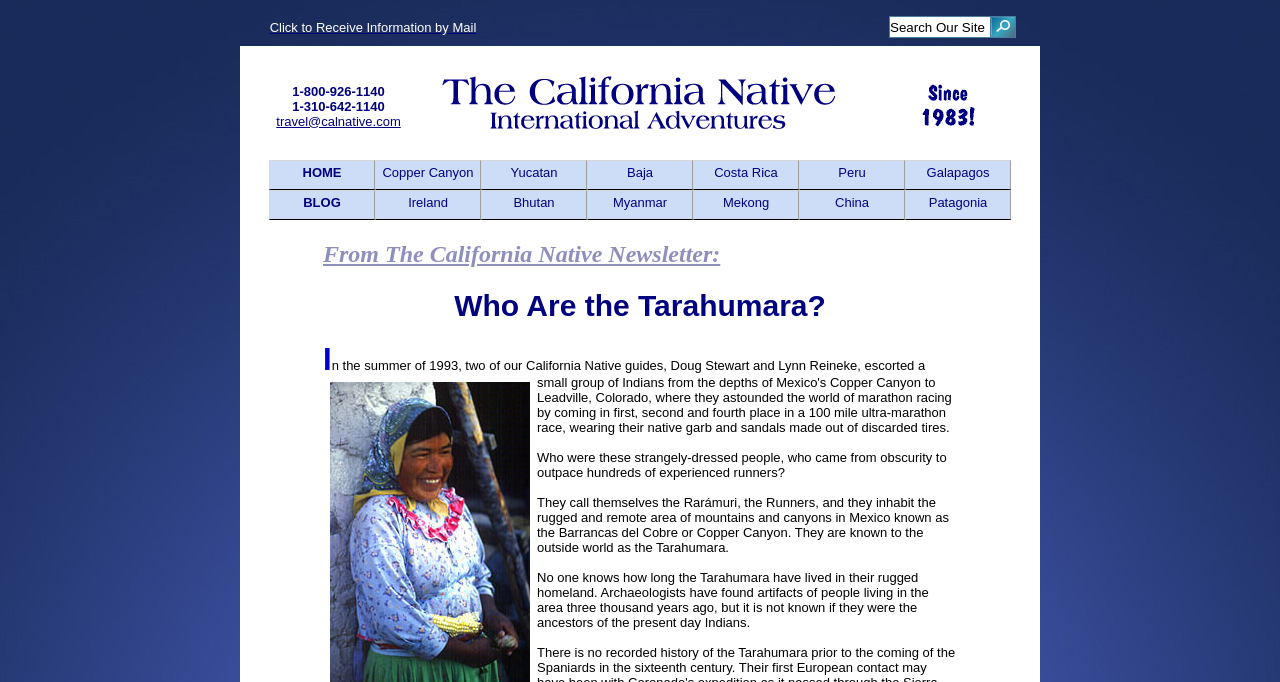Find the bounding box coordinates for the area that must be clicked to perform this action: "Read the blog".

[0.212, 0.282, 0.291, 0.32]